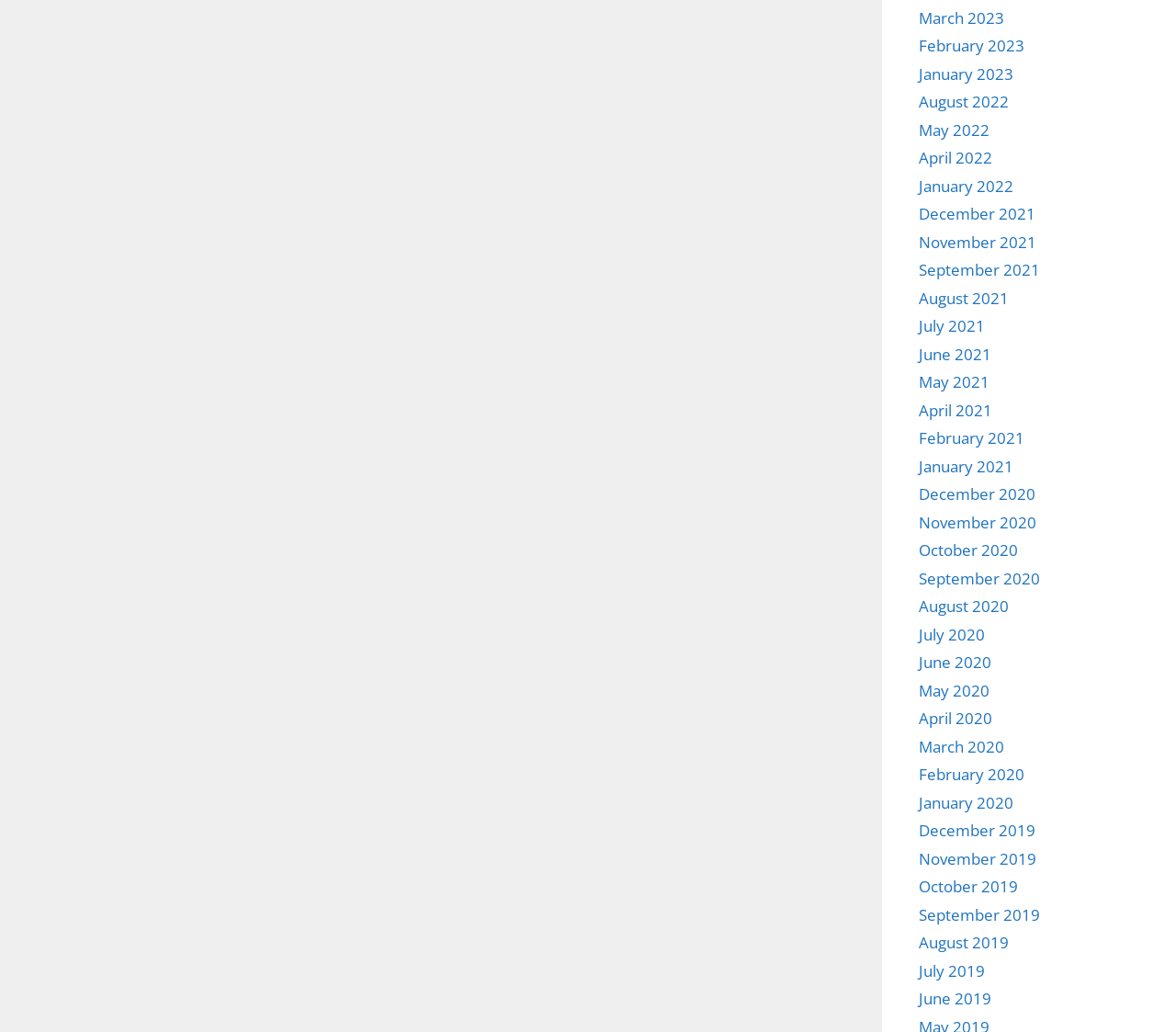Provide a single word or phrase answer to the question: 
Are there any months listed in 2024?

No